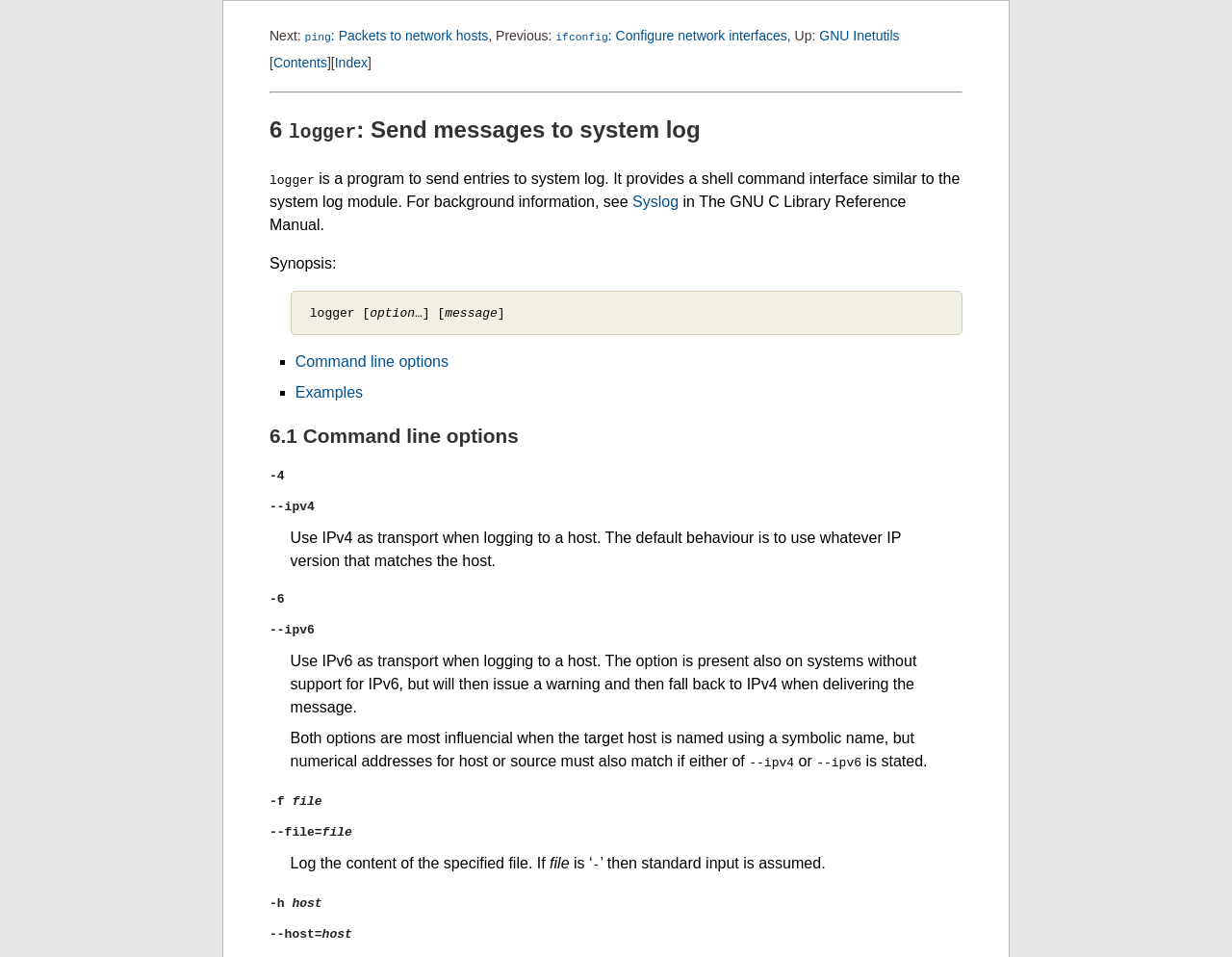Please answer the following question using a single word or phrase: 
What is the default behavior when logging to a host?

Use whatever IP version that matches the host